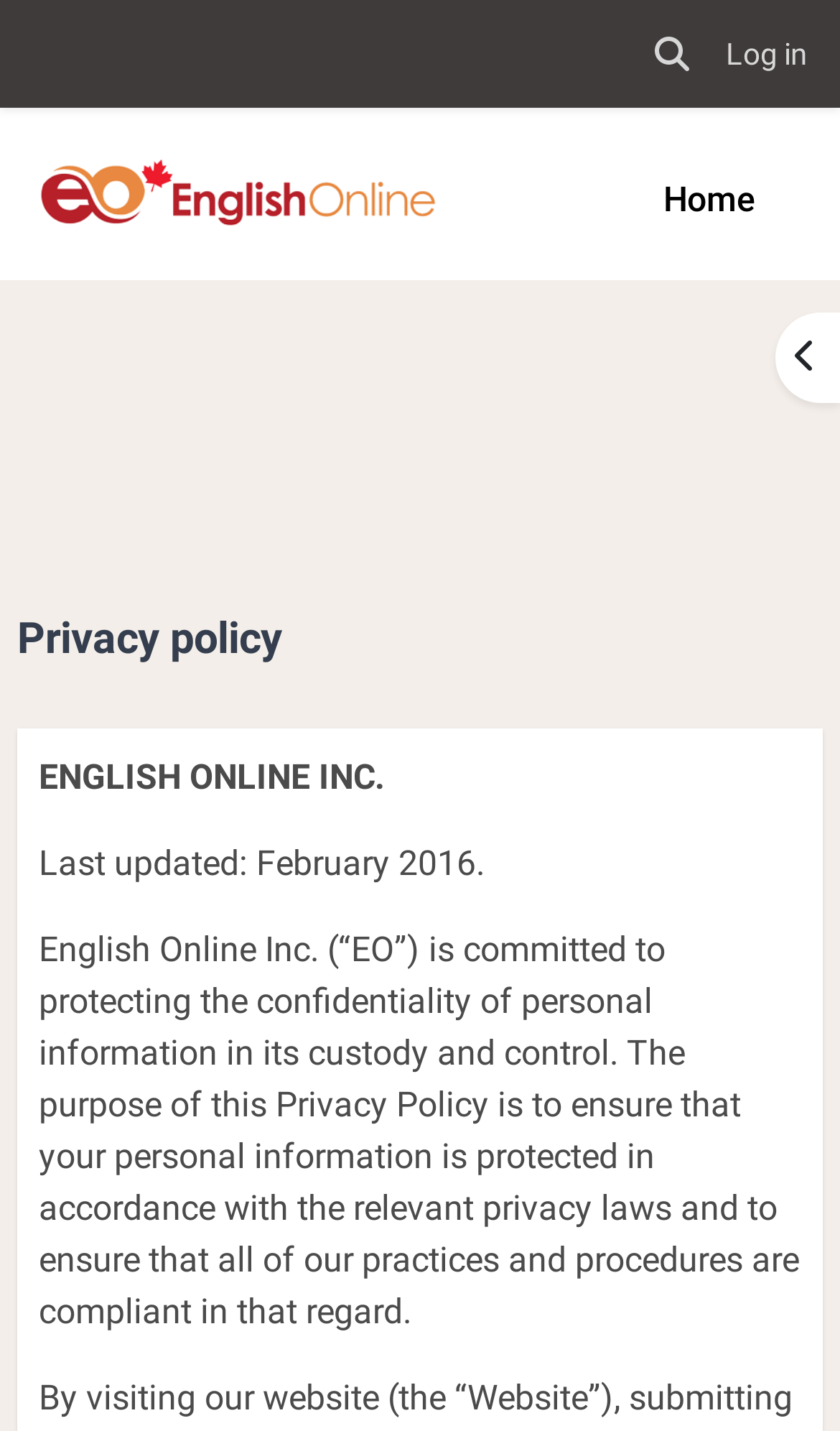Describe every aspect of the webpage in a detailed manner.

The webpage is about the privacy policy of EOtest. At the top left, there is a navigation section for site navigation, which includes a toggle search input button and a log in link. Next to the navigation section, there is a link to EOtest, accompanied by an image of the EOtest logo.

Below the navigation section, there is a horizontal menubar with a single menu item labeled "Home". 

The main content of the page is headed by a heading element that reads "Privacy policy". Below the heading, there is a block drawer that can be opened by a button. Inside the block drawer, there are three paragraphs of text. The first paragraph is the company name "ENGLISH ONLINE INC.", the second paragraph indicates the last update date of the policy, and the third paragraph describes the purpose of the privacy policy.

At the bottom right of the page, there is a "Scroll Back to Top" button with an arrow icon, which allows users to quickly scroll back to the top of the page.